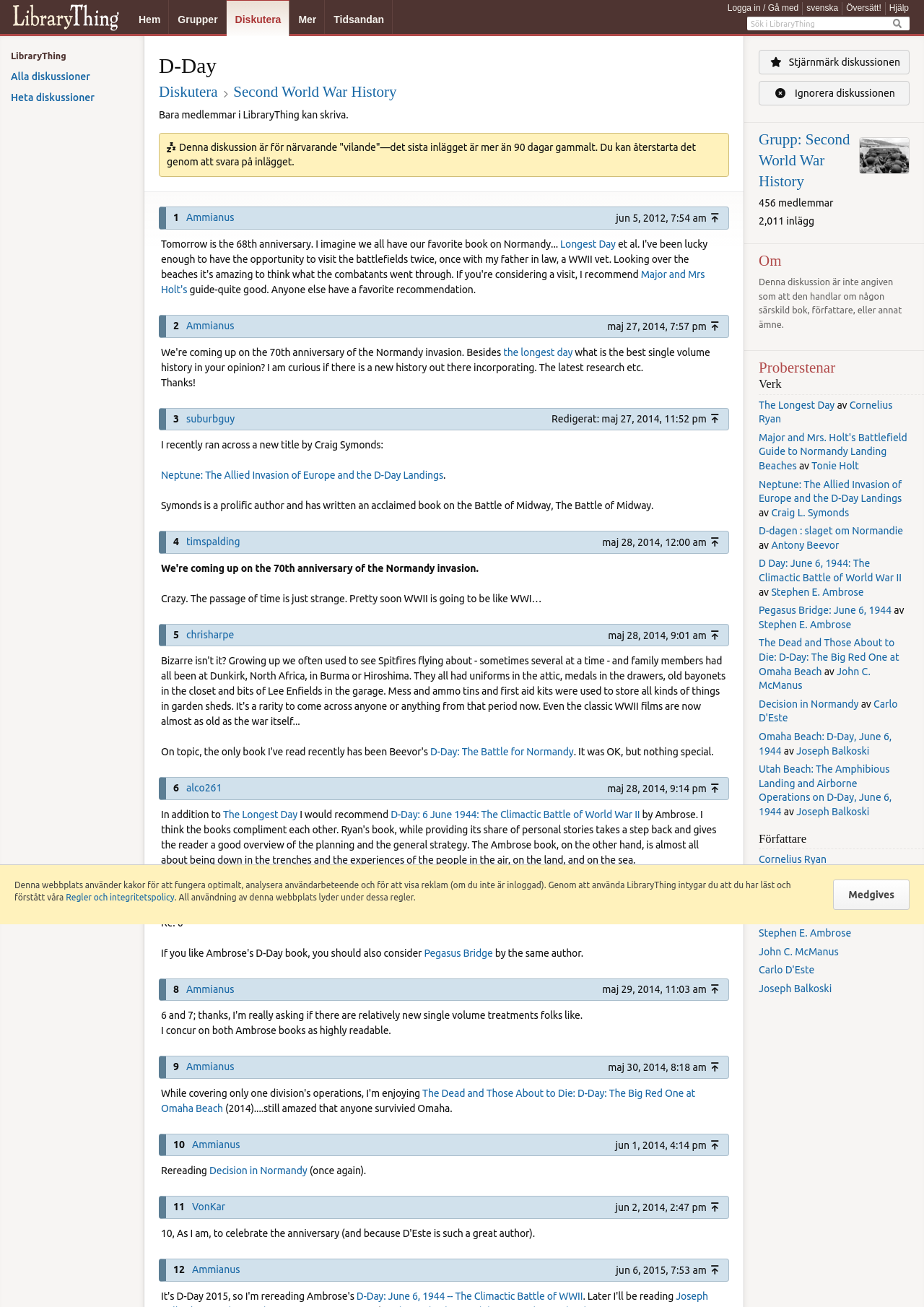Find the bounding box coordinates of the clickable element required to execute the following instruction: "Log in or sign up". Provide the coordinates as four float numbers between 0 and 1, i.e., [left, top, right, bottom].

[0.787, 0.002, 0.864, 0.01]